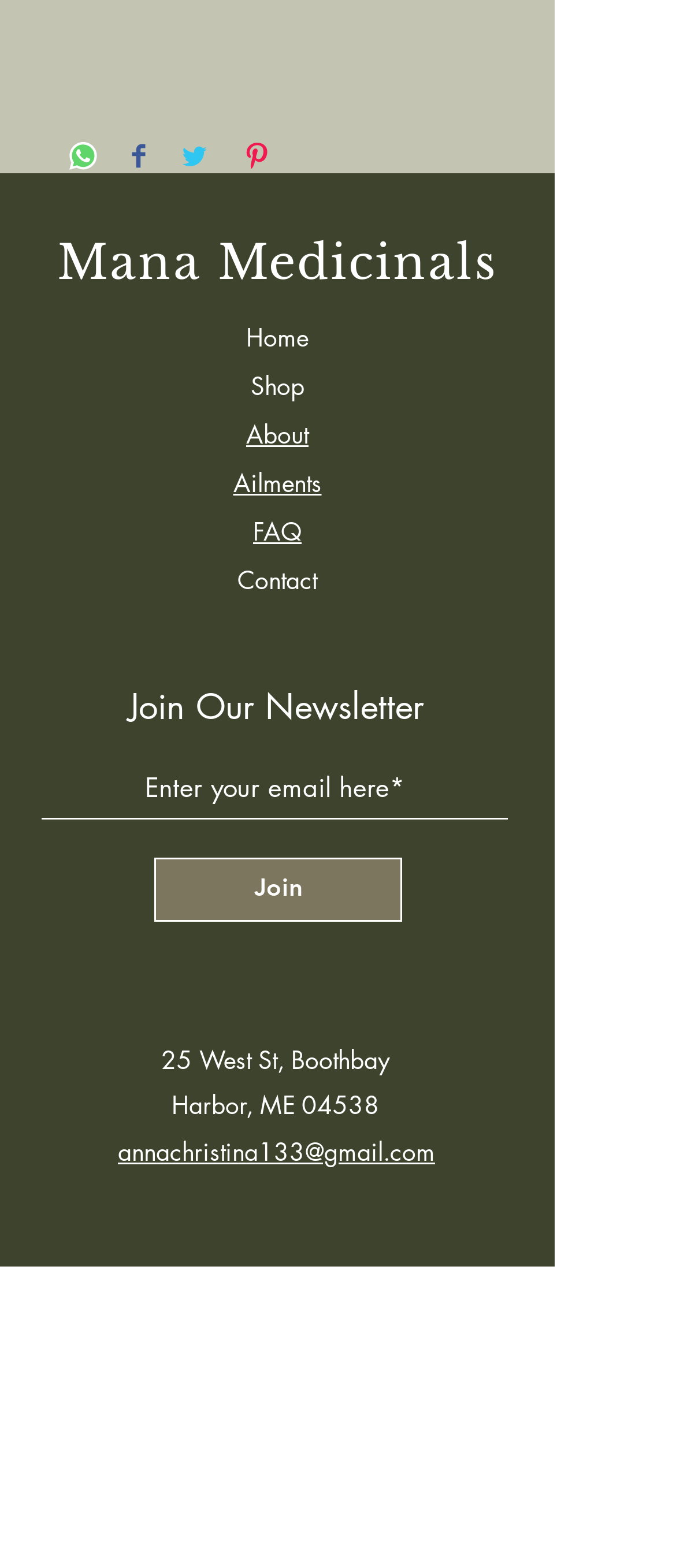Could you specify the bounding box coordinates for the clickable section to complete the following instruction: "Visit Mana Medicinals"?

[0.084, 0.149, 0.736, 0.185]